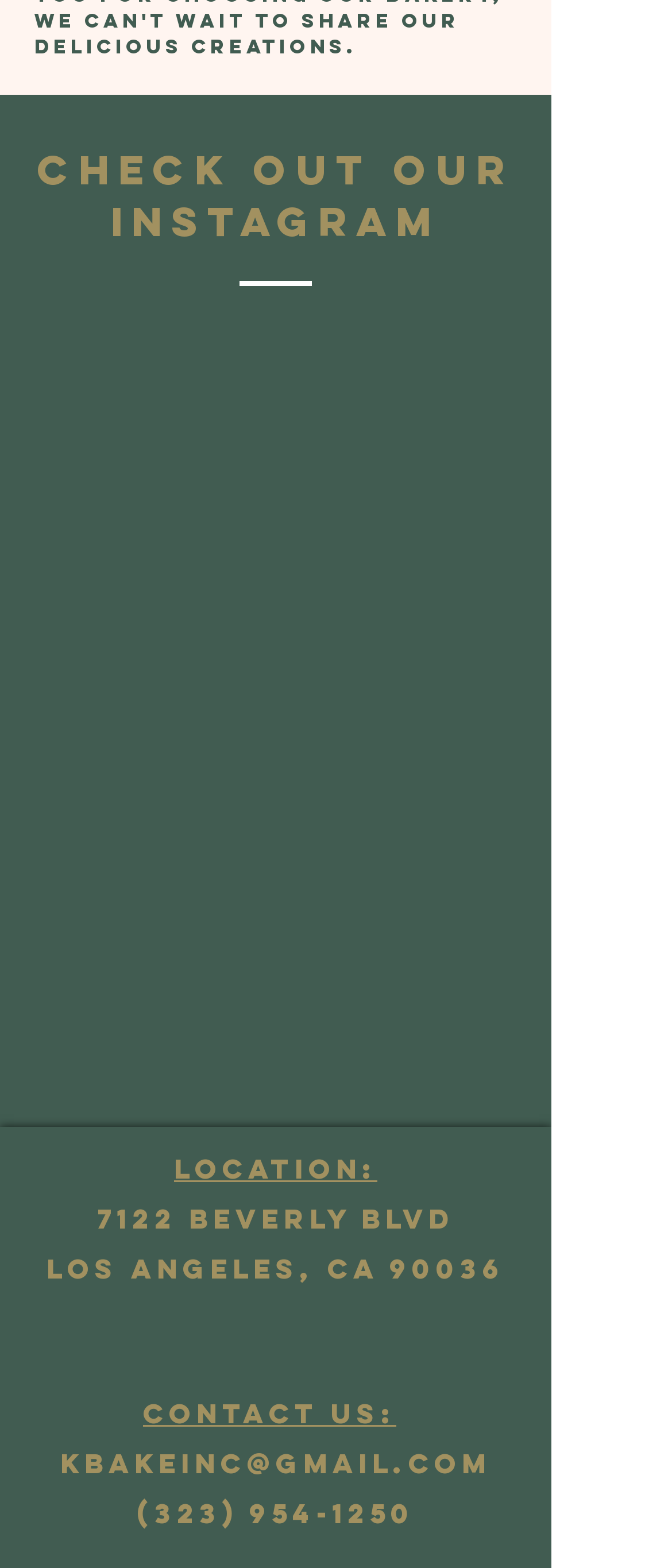Give a short answer to this question using one word or a phrase:
What city is the business located in?

Los Angeles